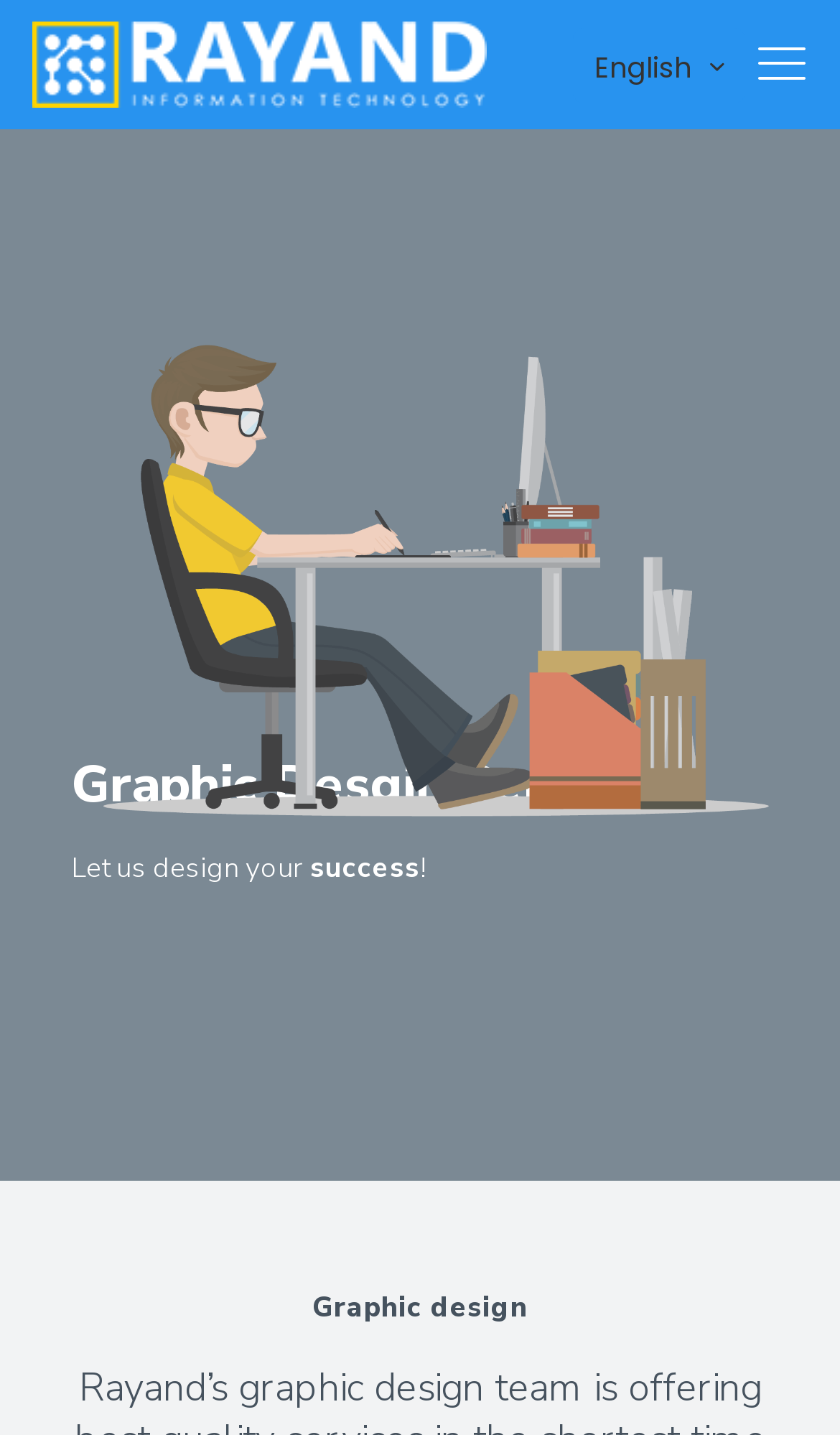What is the tone of the second heading?
Using the image as a reference, answer the question in detail.

The tone of the second heading 'Let us design your success!' is motivational because it uses an encouraging phrase to motivate potential customers to use their graphic design services, implying that the company can help them achieve success.